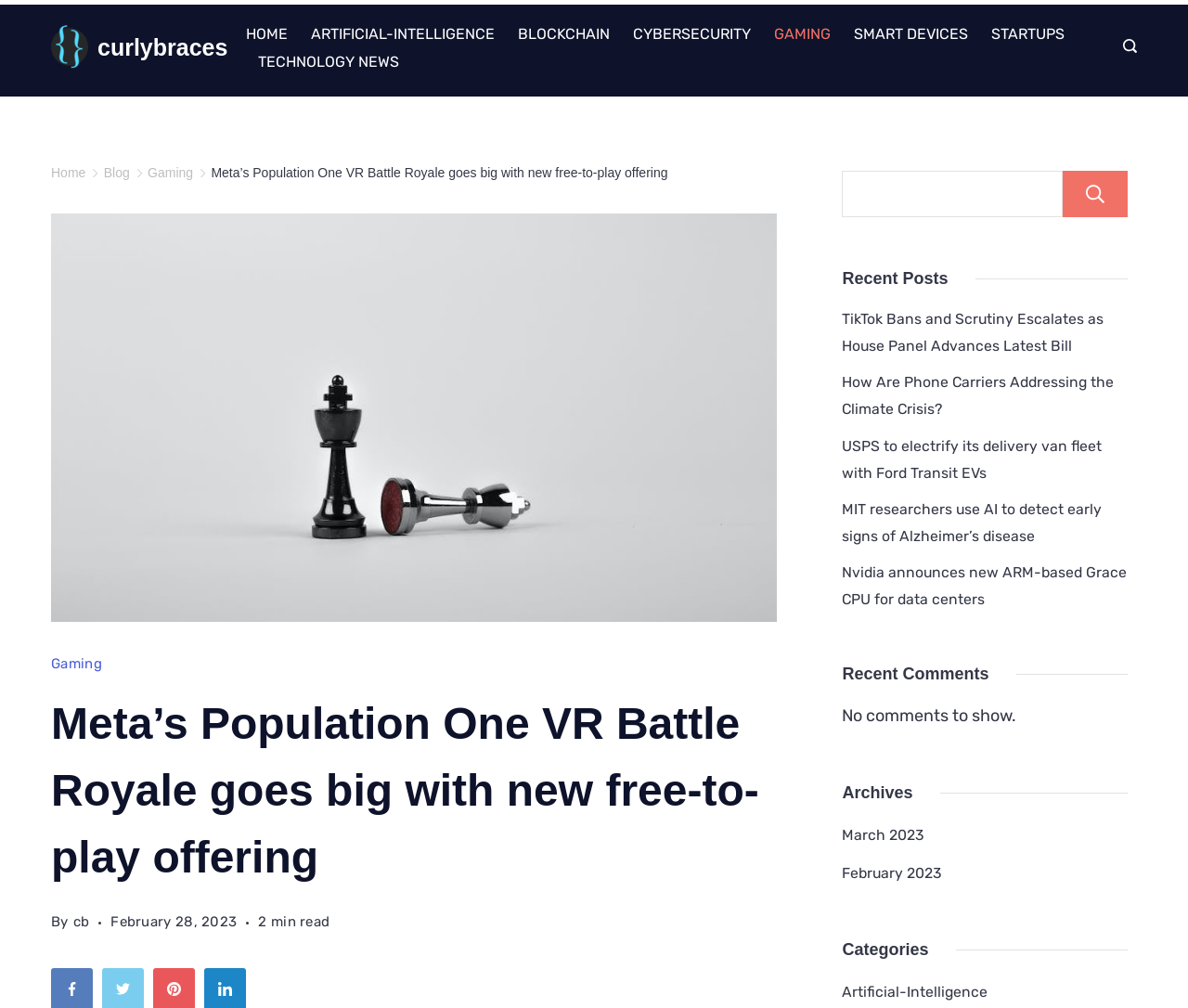Please identify the bounding box coordinates of where to click in order to follow the instruction: "Click on RIP Dickey Betts".

None